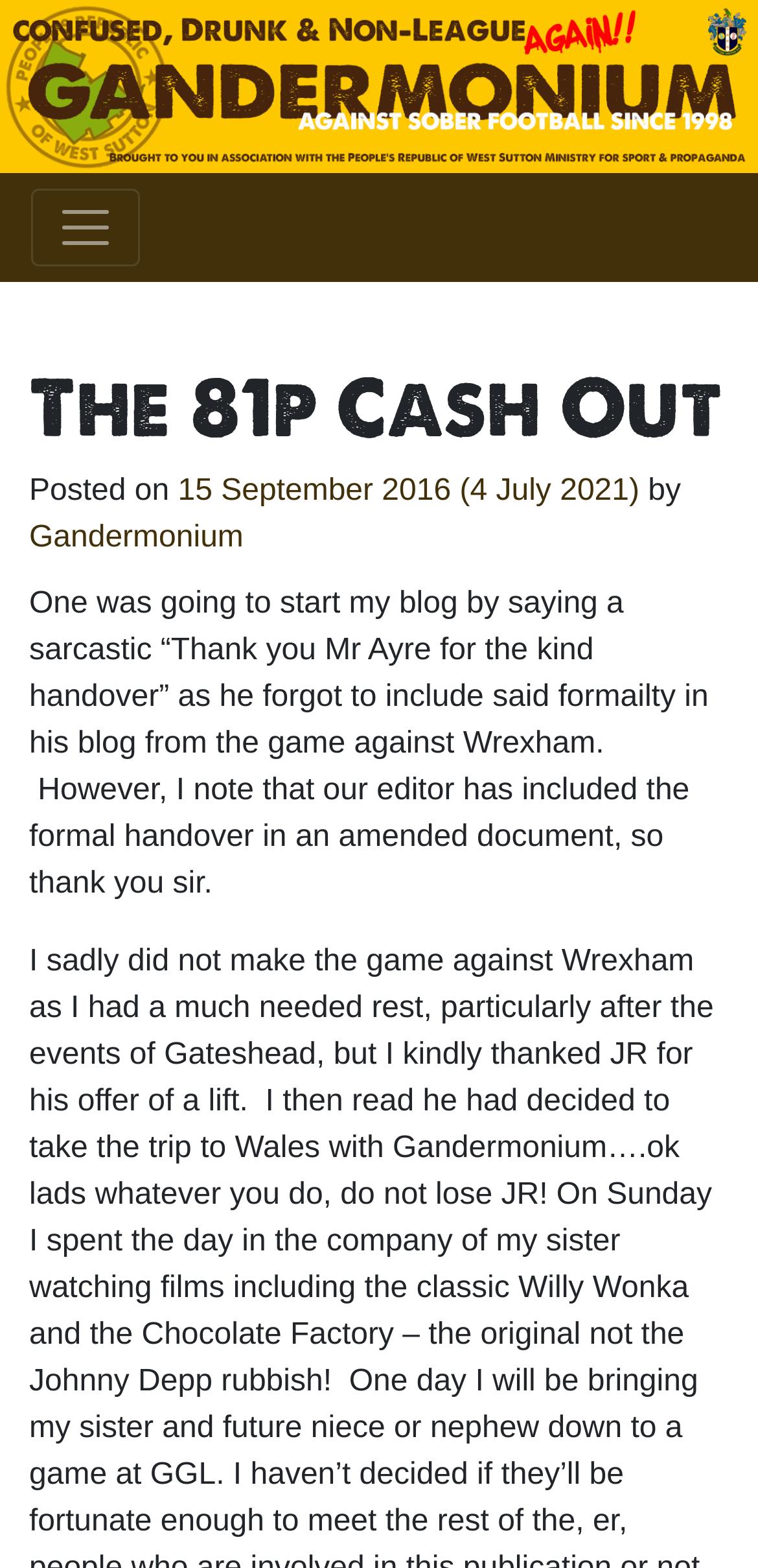Answer the following in one word or a short phrase: 
Who is the author of the blog post?

Gandermonium